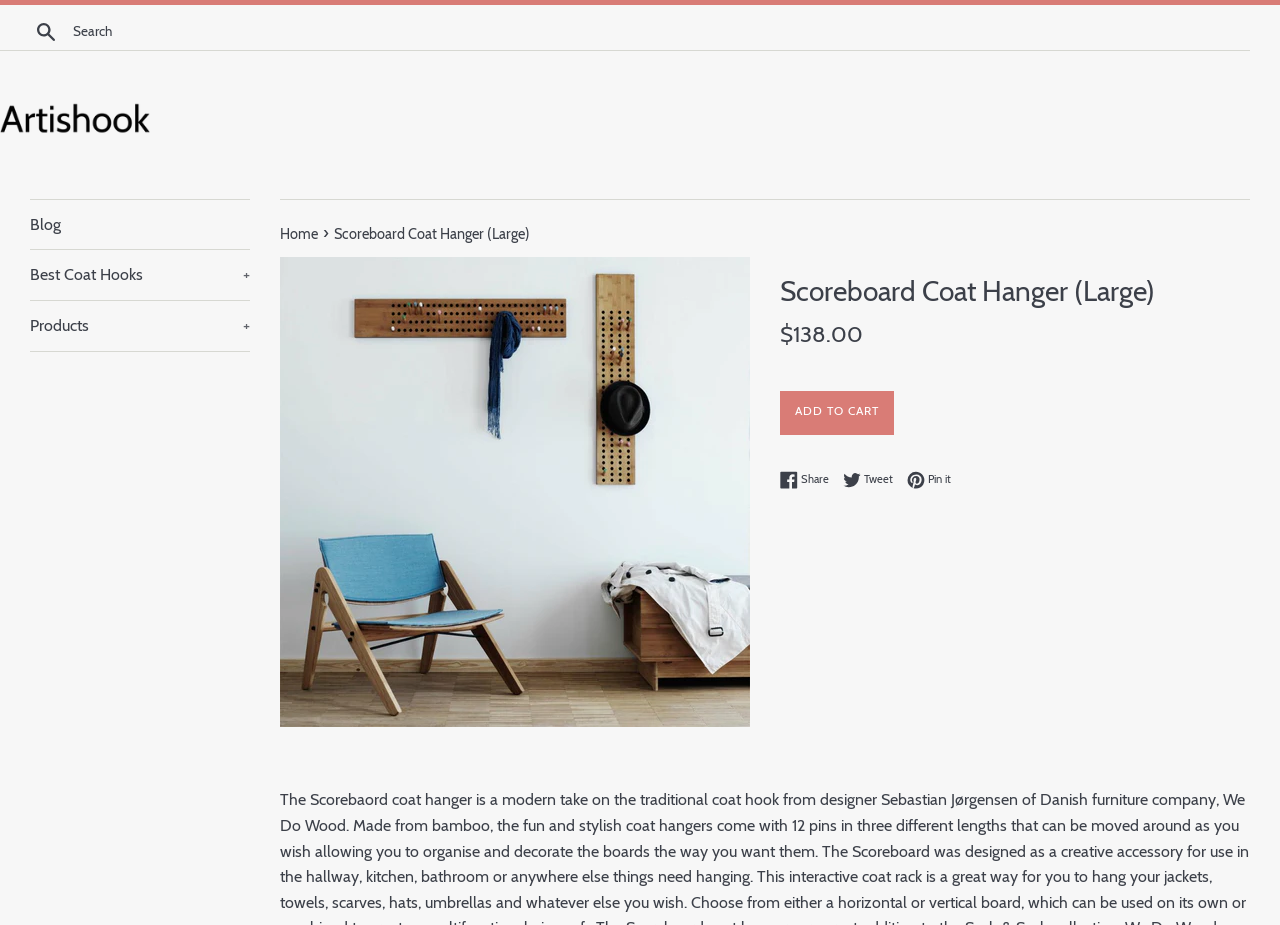Generate the title text from the webpage.

Scoreboard Coat Hanger (Large)